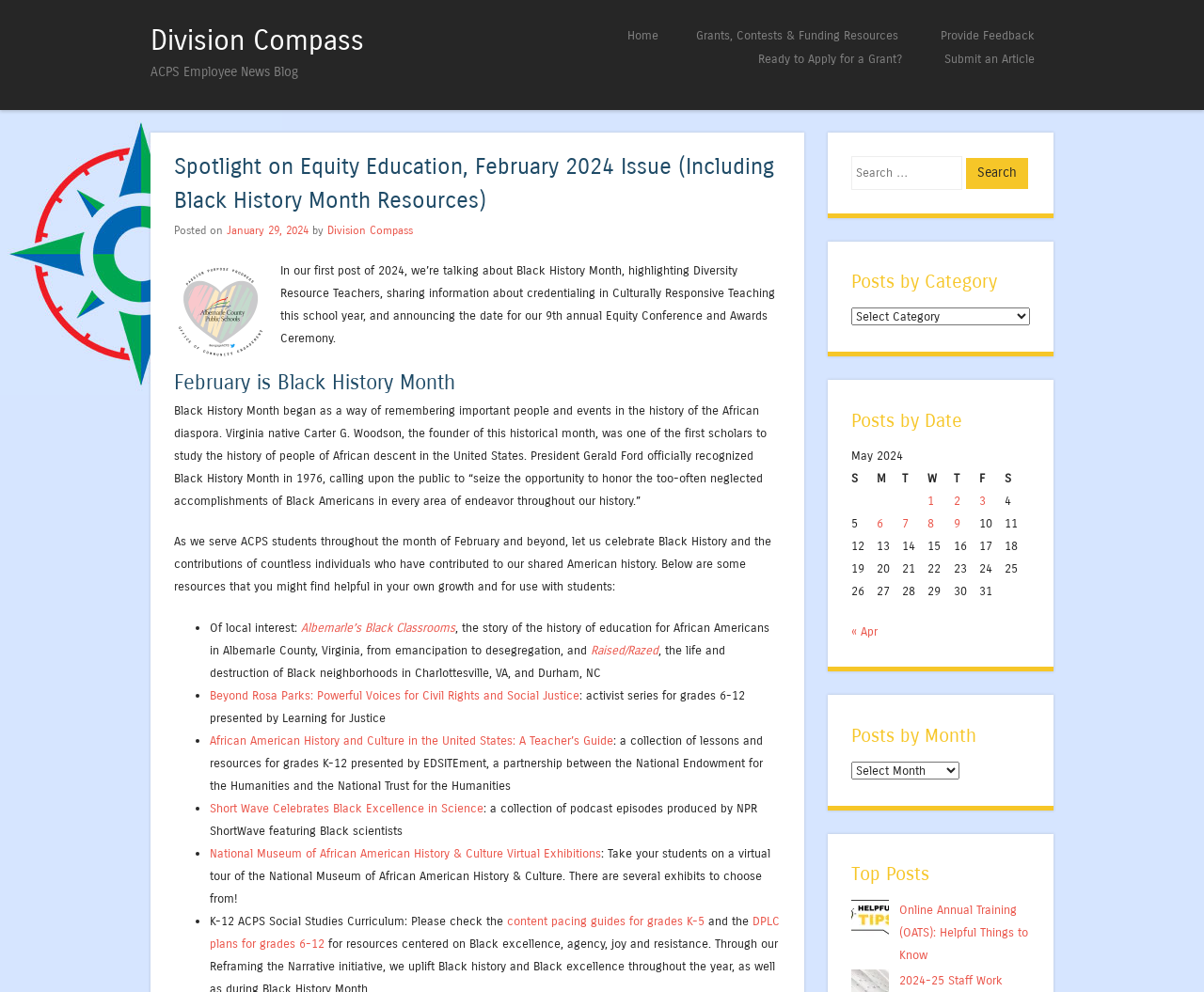Please specify the bounding box coordinates of the region to click in order to perform the following instruction: "Click on the 'Home' link".

[0.505, 0.024, 0.562, 0.048]